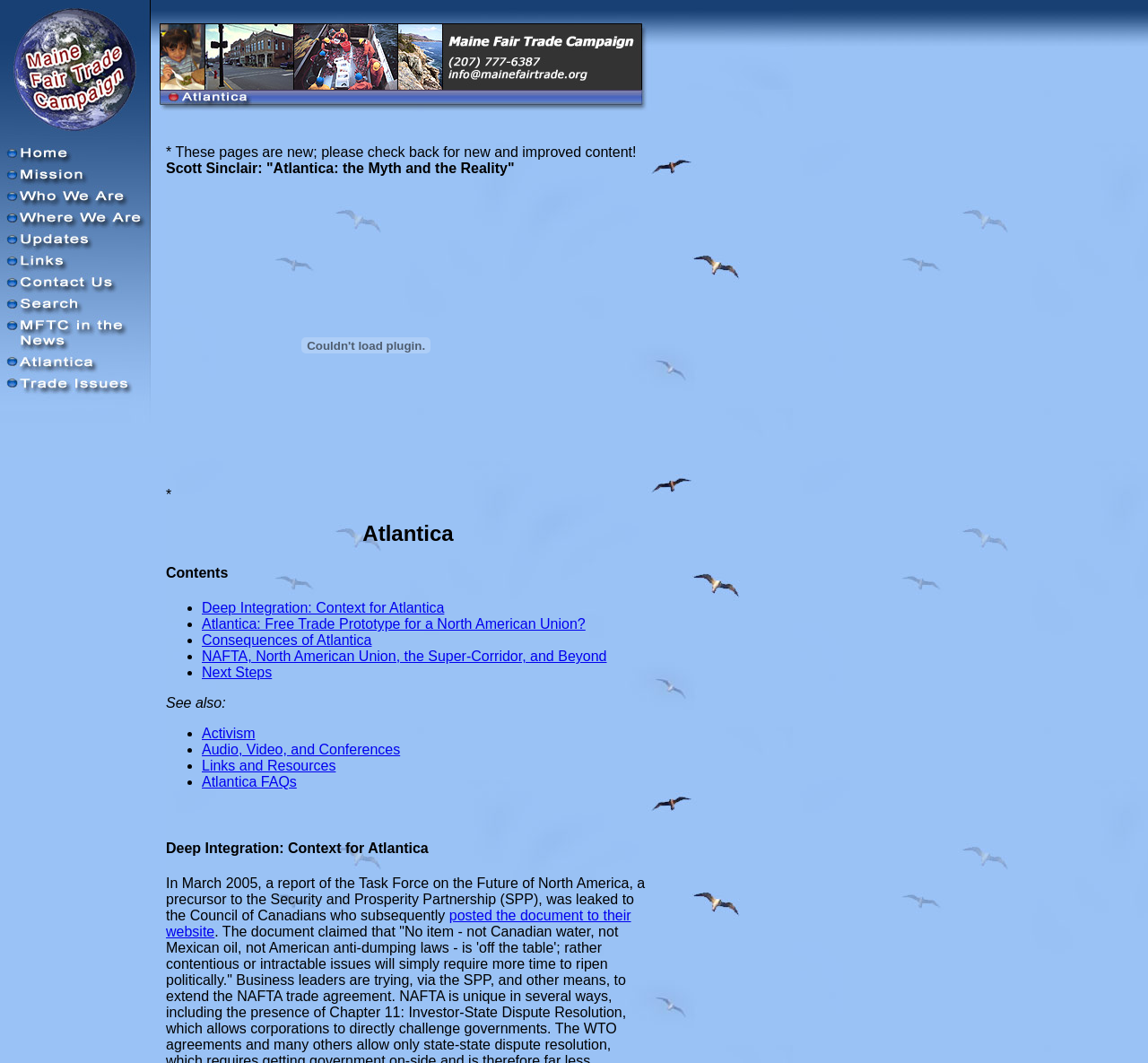Identify the bounding box coordinates for the UI element mentioned here: "Audio, Video, and Conferences". Provide the coordinates as four float values between 0 and 1, i.e., [left, top, right, bottom].

[0.176, 0.698, 0.349, 0.713]